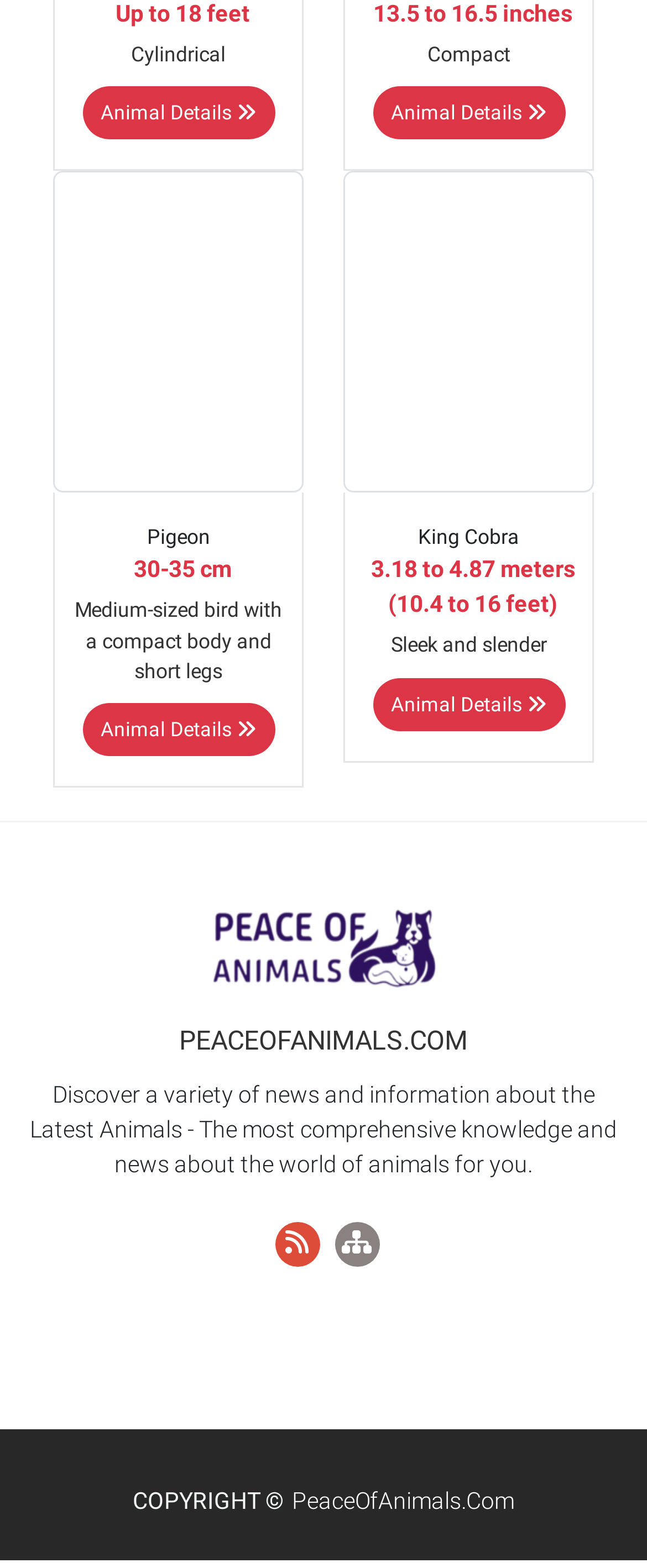What is the website's name?
Analyze the image and provide a thorough answer to the question.

I found the answer by looking at the text and image elements at the bottom of the webpage, which display the website's name and logo.